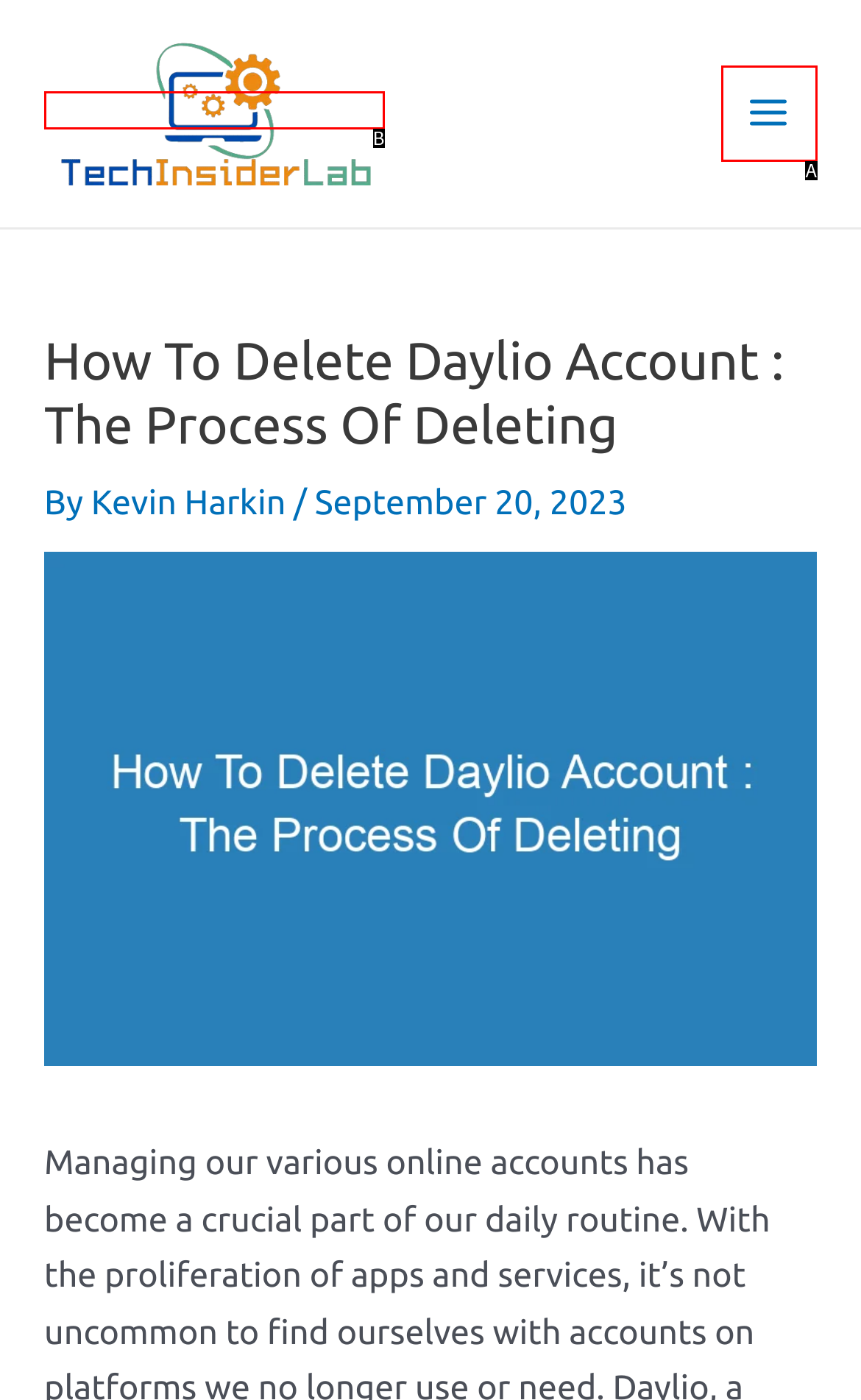From the provided choices, determine which option matches the description: alt="tech Insider lab logo". Respond with the letter of the correct choice directly.

B